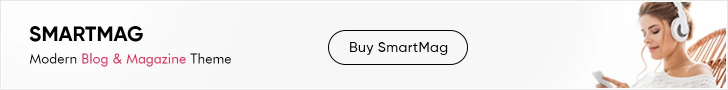Elaborate on all the features and components visible in the image.

This image features an elegant advertisement for the "SmartMag" theme, which is designed for modern blogs and magazines. The design showcases a woman wearing headphones, engaged with her smartphone, suggesting a connection to music or media. The visuals emphasize a contemporary and stylish approach to online content creation. Accompanying the image is a clear call-to-action button labeled "Buy SmartMag," inviting viewers to explore or purchase the theme to enhance their own blogging or magazine experience. The overall aesthetic conveys a sense of sophistication and functionality ideal for digital storytellers.